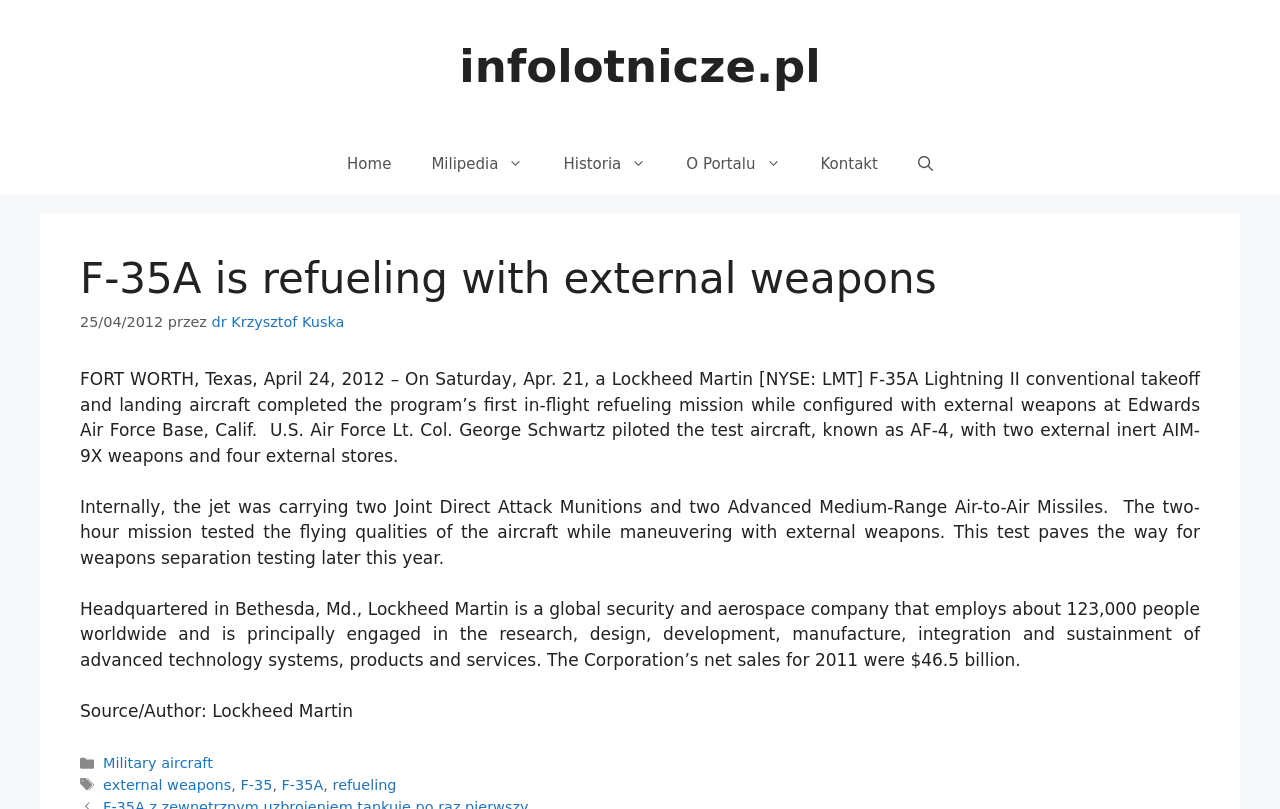Please locate the bounding box coordinates of the region I need to click to follow this instruction: "go to home page".

[0.256, 0.166, 0.321, 0.24]